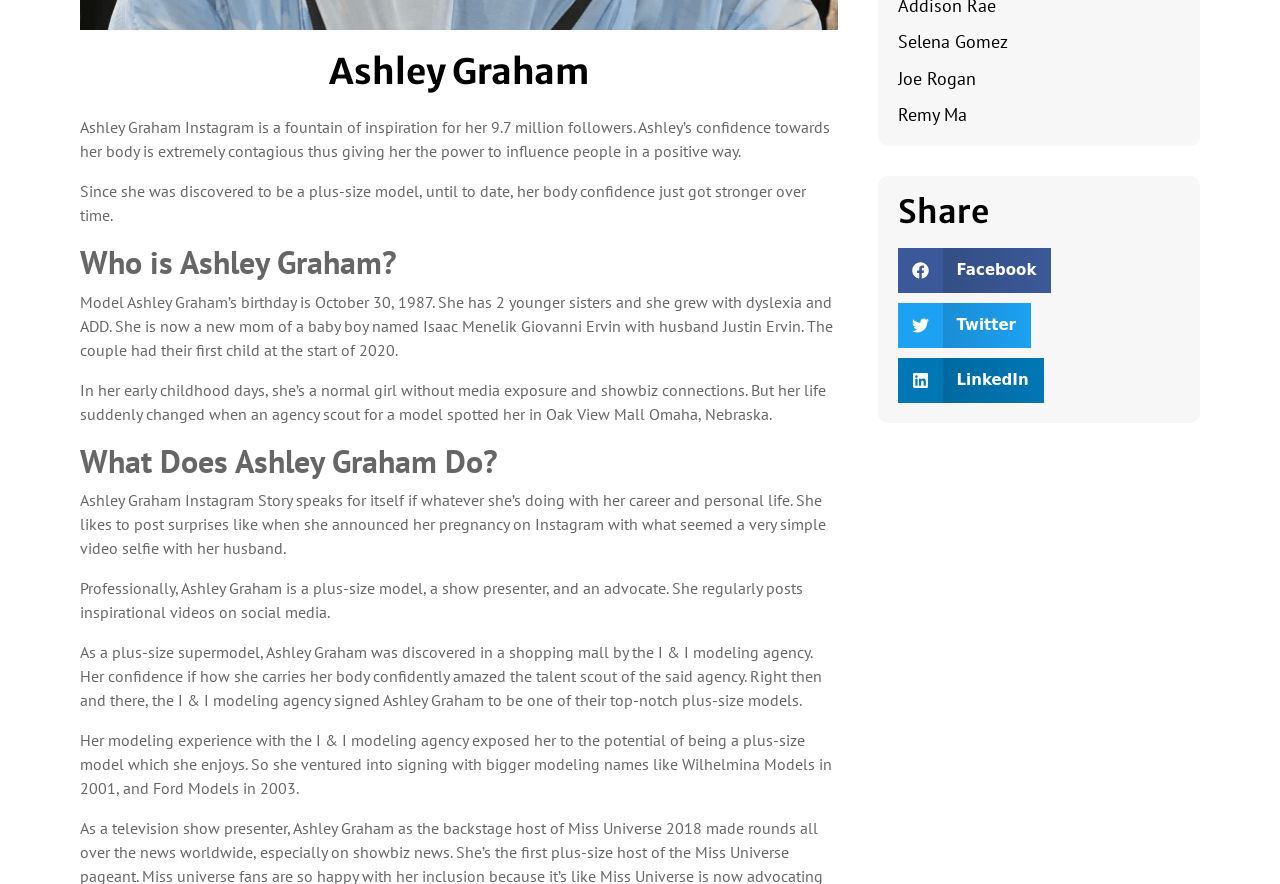Identify the bounding box for the UI element that is described as follows: "About".

None